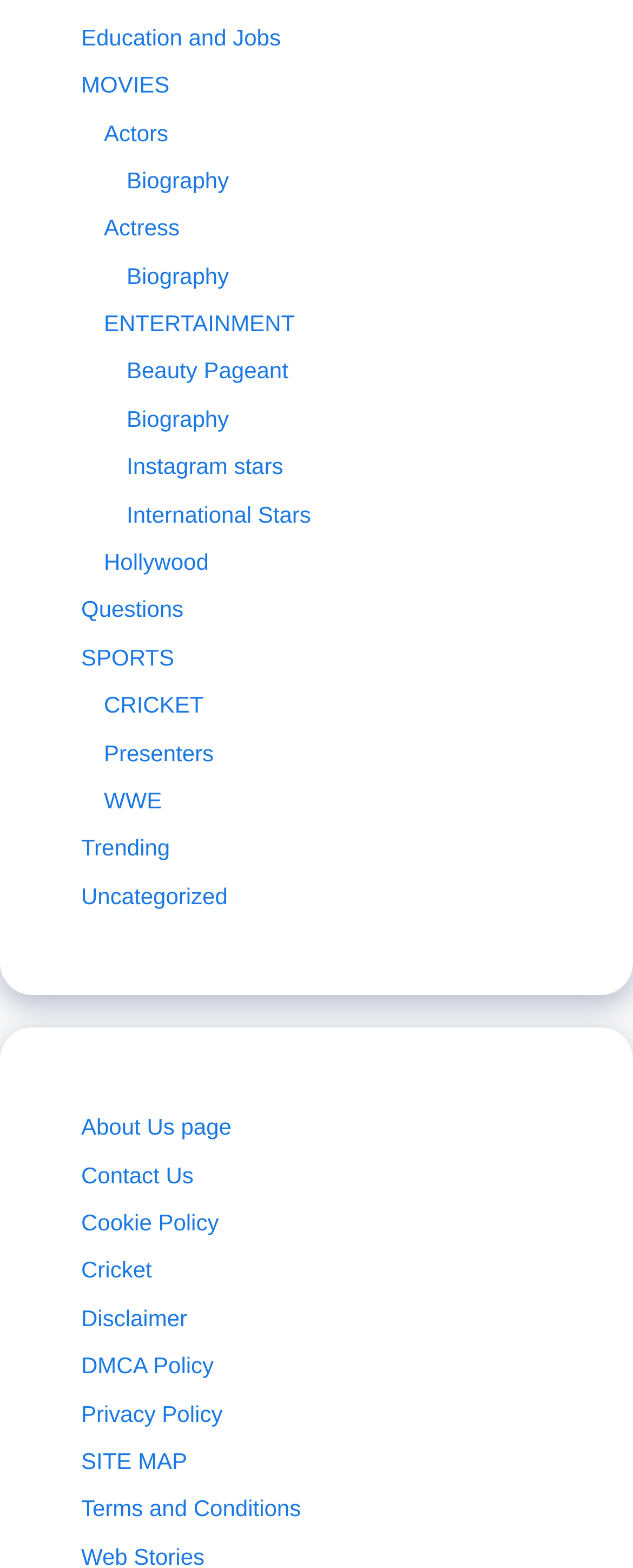Reply to the question with a brief word or phrase: What is the first link in the list of categories?

Education and Jobs